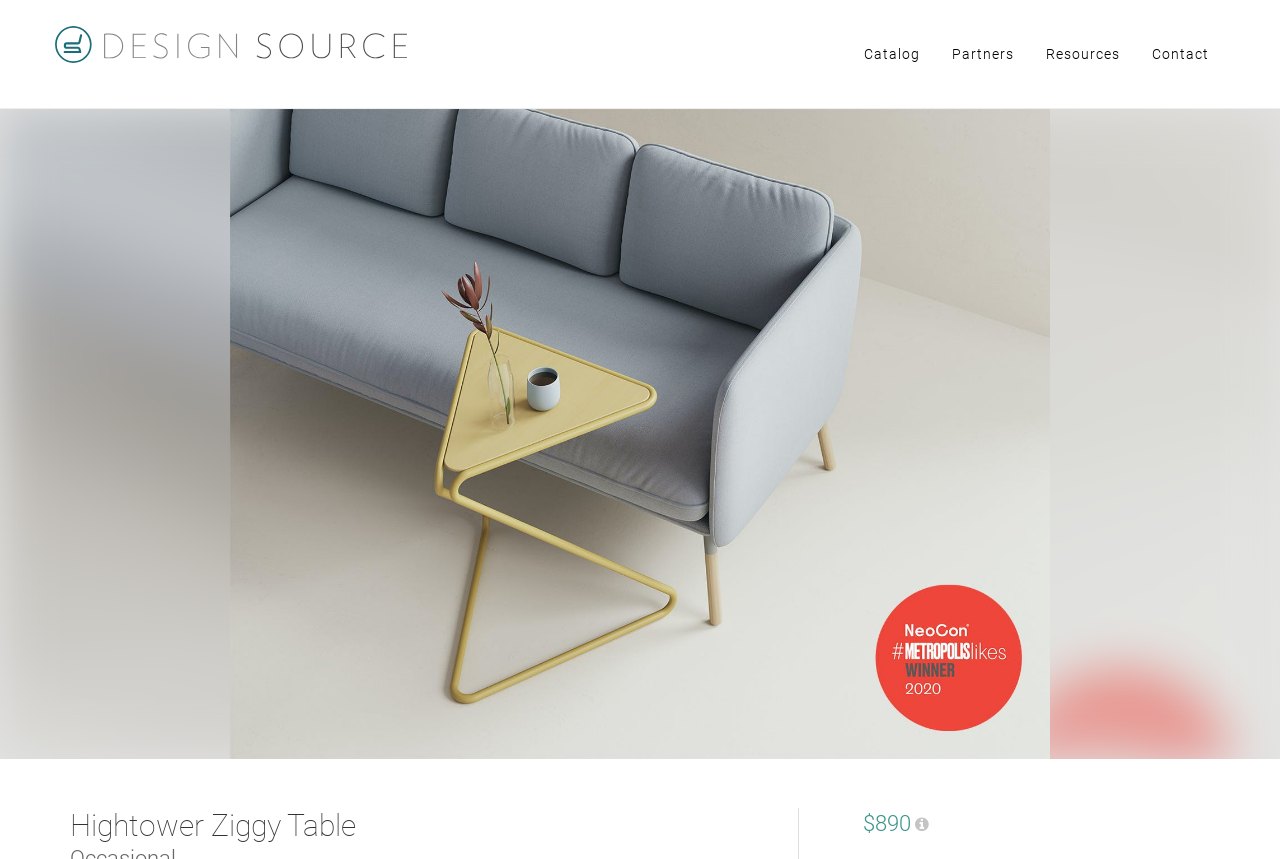How much does the table cost?
Please provide a detailed and comprehensive answer to the question.

The price of the table is displayed on the webpage, specifically below the header section, as a static text element with the value '$890'.